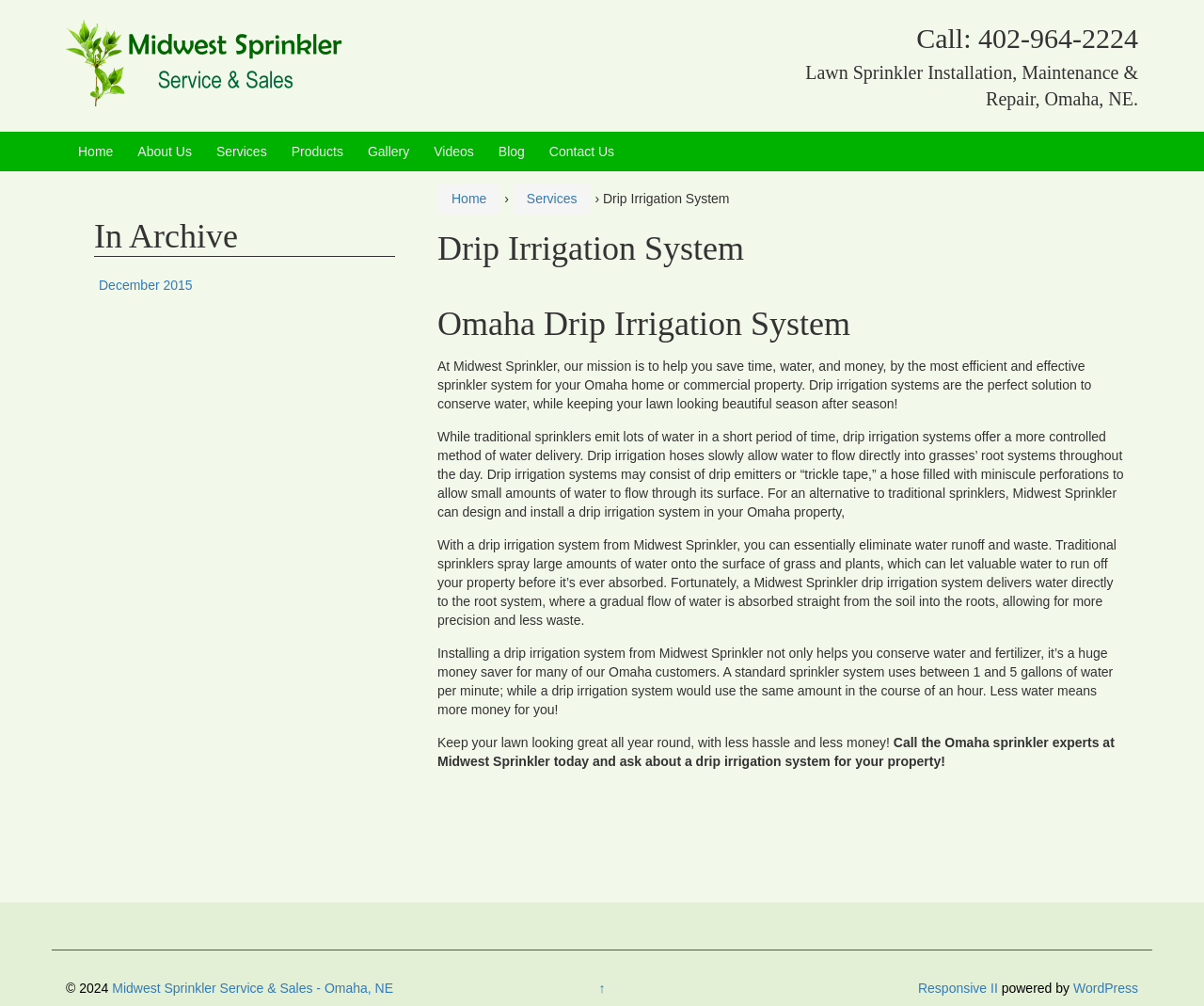Locate the bounding box of the UI element based on this description: "Products". Provide four float numbers between 0 and 1 as [left, top, right, bottom].

[0.242, 0.143, 0.285, 0.158]